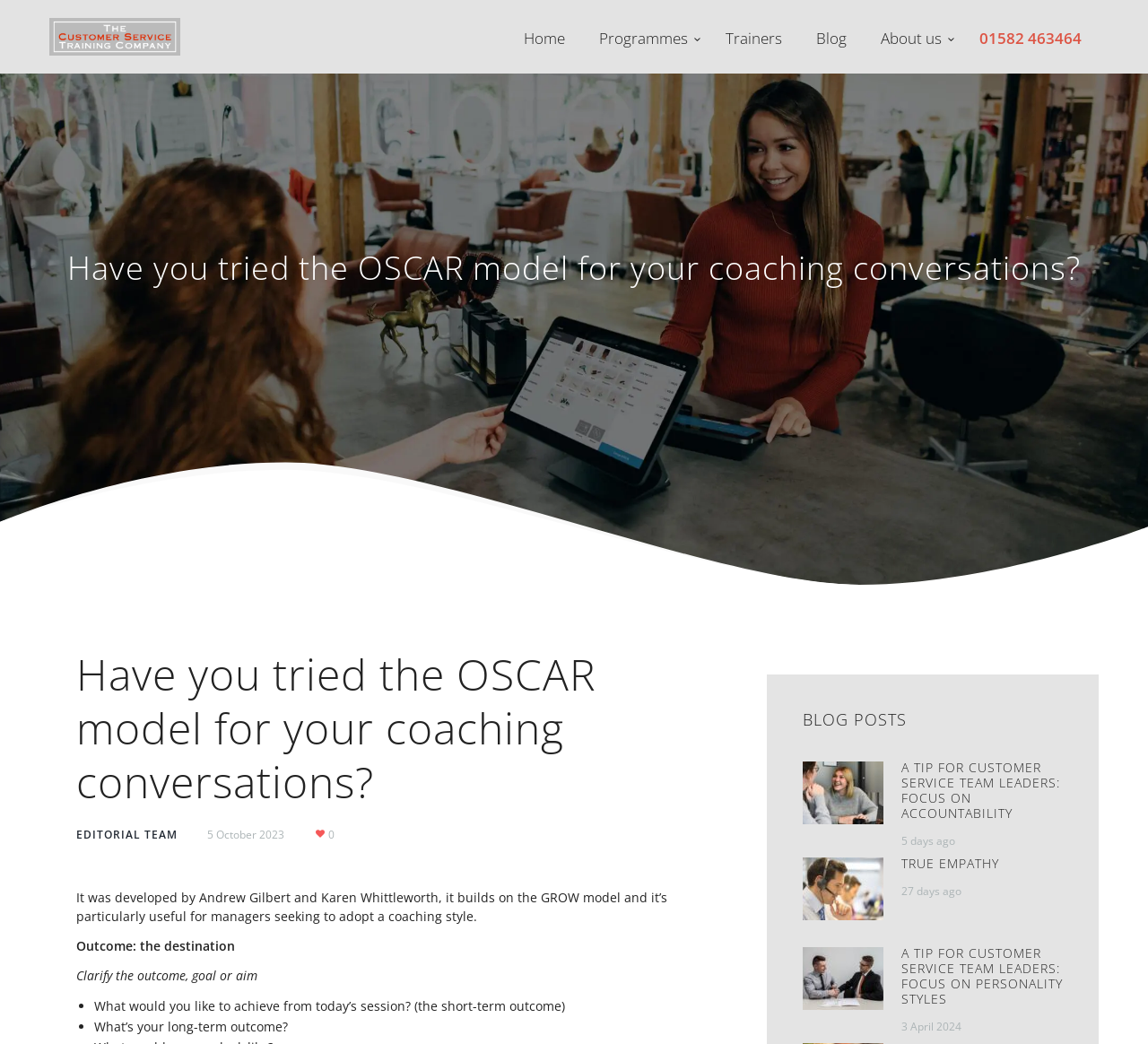Please identify the coordinates of the bounding box for the clickable region that will accomplish this instruction: "Learn more about the OSCAR model".

[0.012, 0.238, 0.988, 0.285]